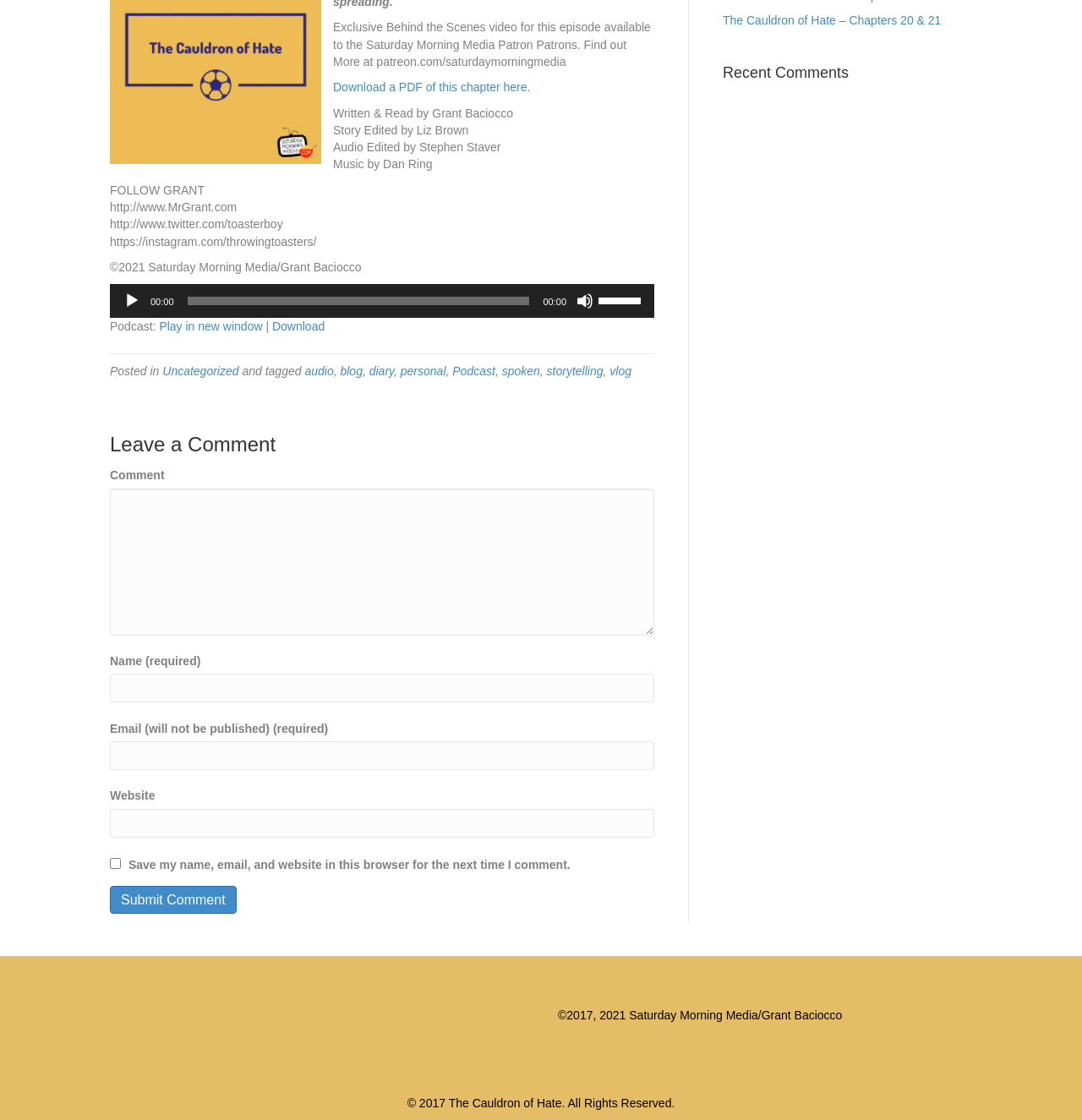Find the bounding box coordinates for the UI element that matches this description: "Middle School Athletics".

None